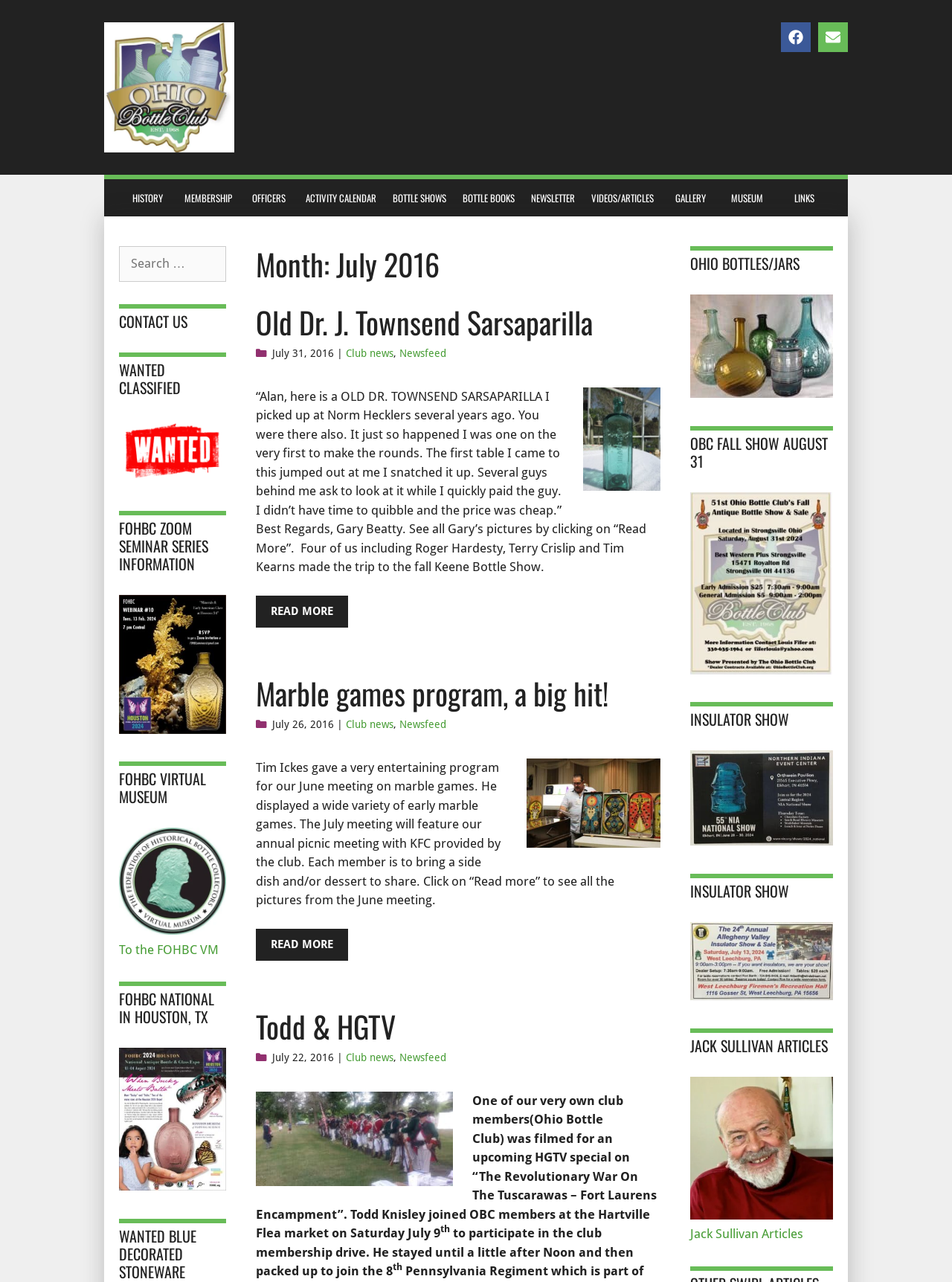Explain in detail what you observe on this webpage.

The webpage is about the Ohio Bottle Club, specifically the July 2016 edition. At the top, there is a banner with a link to the club's Facebook page and an envelope icon, which likely represents a contact or email link. Below the banner, there is a navigation menu with links to various sections of the website, including "HISTORY", "MEMBERSHIP", "OFFICERS", and more.

The main content of the page is divided into three sections, each with a heading and a brief description. The first section is about "Old Dr. J. Townsend Sarsaparilla" and features an image. The text describes a bottle show and includes a quote from Gary Beatty. There is also a "Read more" link to access additional content.

The second section is about "Marble games program, a big hit!" and features another image. The text describes a program given by Tim Ickes on marble games and includes details about the club's upcoming picnic meeting. Again, there is a "Read more" link to access additional content.

The third section is about "Todd & HGTV" and features an image of Fort Laurens. The text describes a TV special on HGTV featuring Todd Knisley, a club member, and includes details about the club's membership drive.

On the left side of the page, there are several complementary sections, including a search box, a "CONTACT US" link, a "WANTED CLASSIFIED" section, and more. These sections provide additional resources and information for visitors.